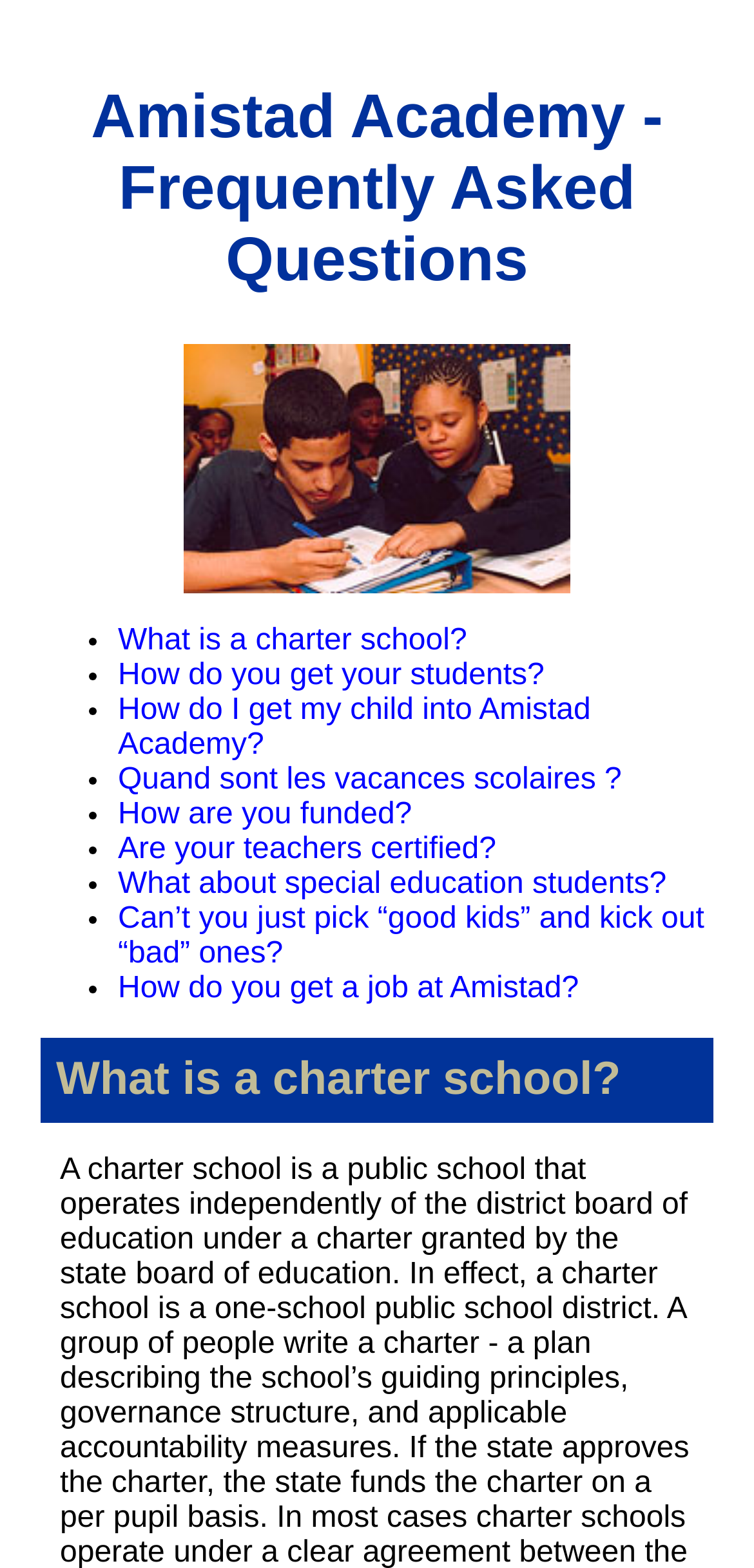How do students get into Amistad Academy?
Please provide a single word or phrase as your answer based on the screenshot.

Through application